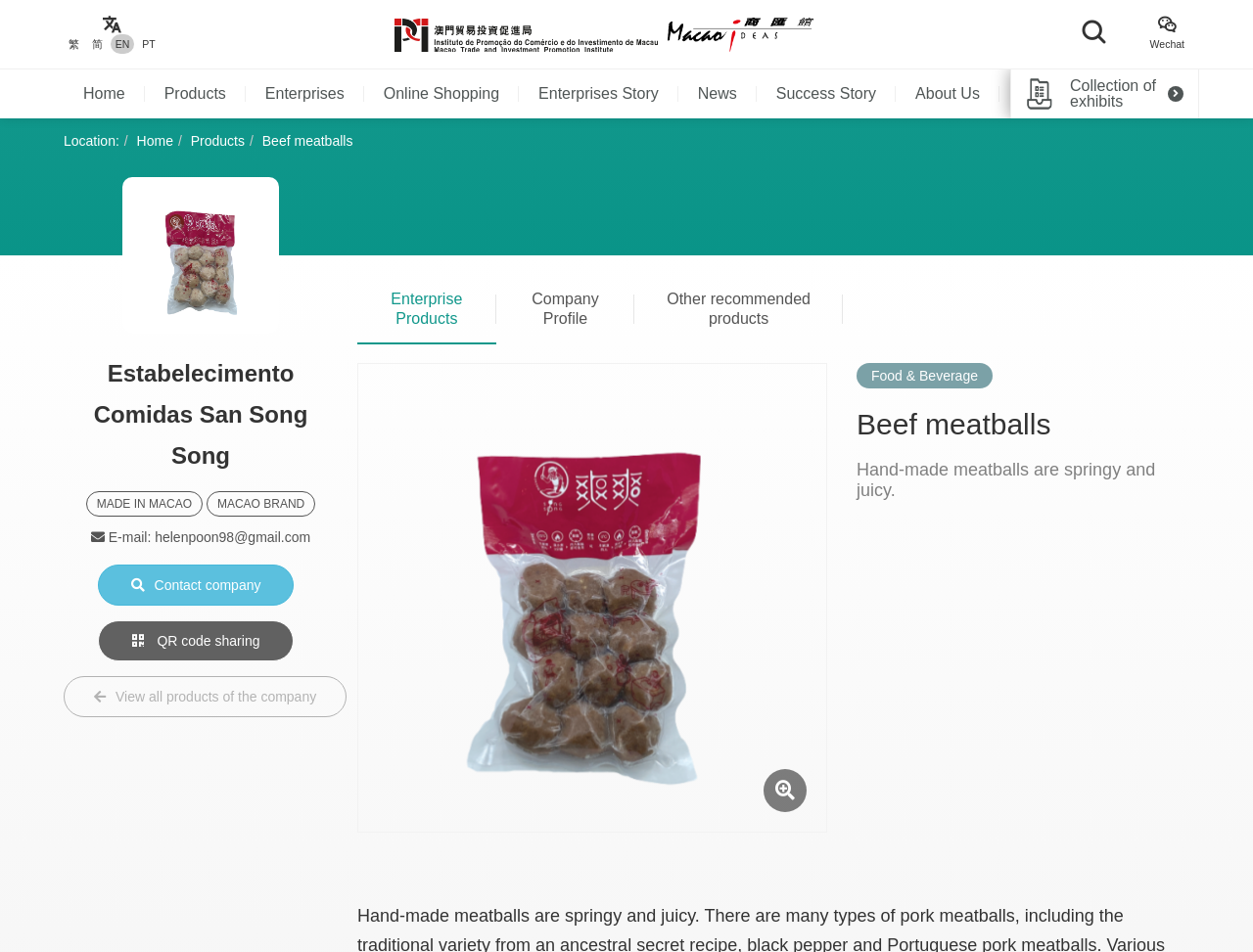Create an in-depth description of the webpage, covering main sections.

This webpage appears to be a product page for Beef meatballs from a company called Estabelecimento Comidas San Song Song. At the top left corner, there are four language options: 繁, 简, EN, and PT. Next to them, there are two links with accompanying images: 澳門貿易投資促進侷 and 商匯館. 

On the top right corner, there is a button with an icon \uf102 and a Wechat link. Below these elements, there is a navigation menu with links to Home, Products, Enterprises, Online Shopping, Enterprises Story, News, Success Story, About Us, and Macao Ideas Virtual Tours (VR).

On the left side, there is a secondary navigation menu with links to Home, Products, and Beef meatballs. Below this menu, there is a heading that reads "Estabelecimento Comidas San Song Song". 

In the main content area, there are several sections. The first section has three lines of text: "MADE IN MACAO", "MACAO BRAND", and "E-mail: helenpoon98@gmail.com". Below this section, there are three links: "Contact company", "QR code sharing", and "View all products of the company". 

The next section has three links: "Enterprise Products", "Company Profile", and "Other recommended products". Below this section, there is a link to "Beef meatballs" with an accompanying image that takes up most of the page. The image is described as "Hand-made meatballs are springy and juicy." 

At the bottom of the page, there is a heading that reads "Beef meatballs" and a text that says "Food & Beverage".